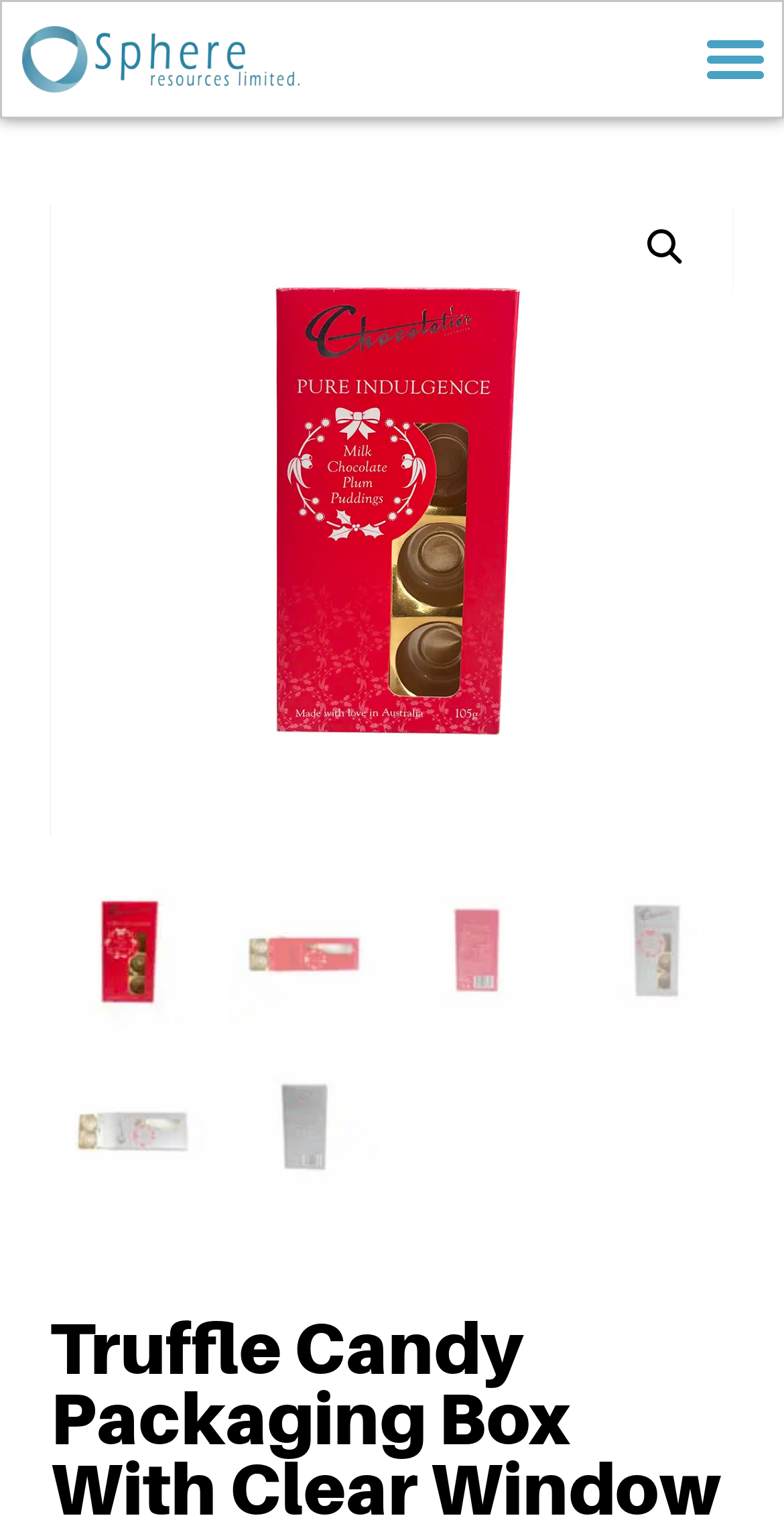What is the purpose of the 'Menu Toggle' button?
Please provide a single word or phrase in response based on the screenshot.

To toggle the menu